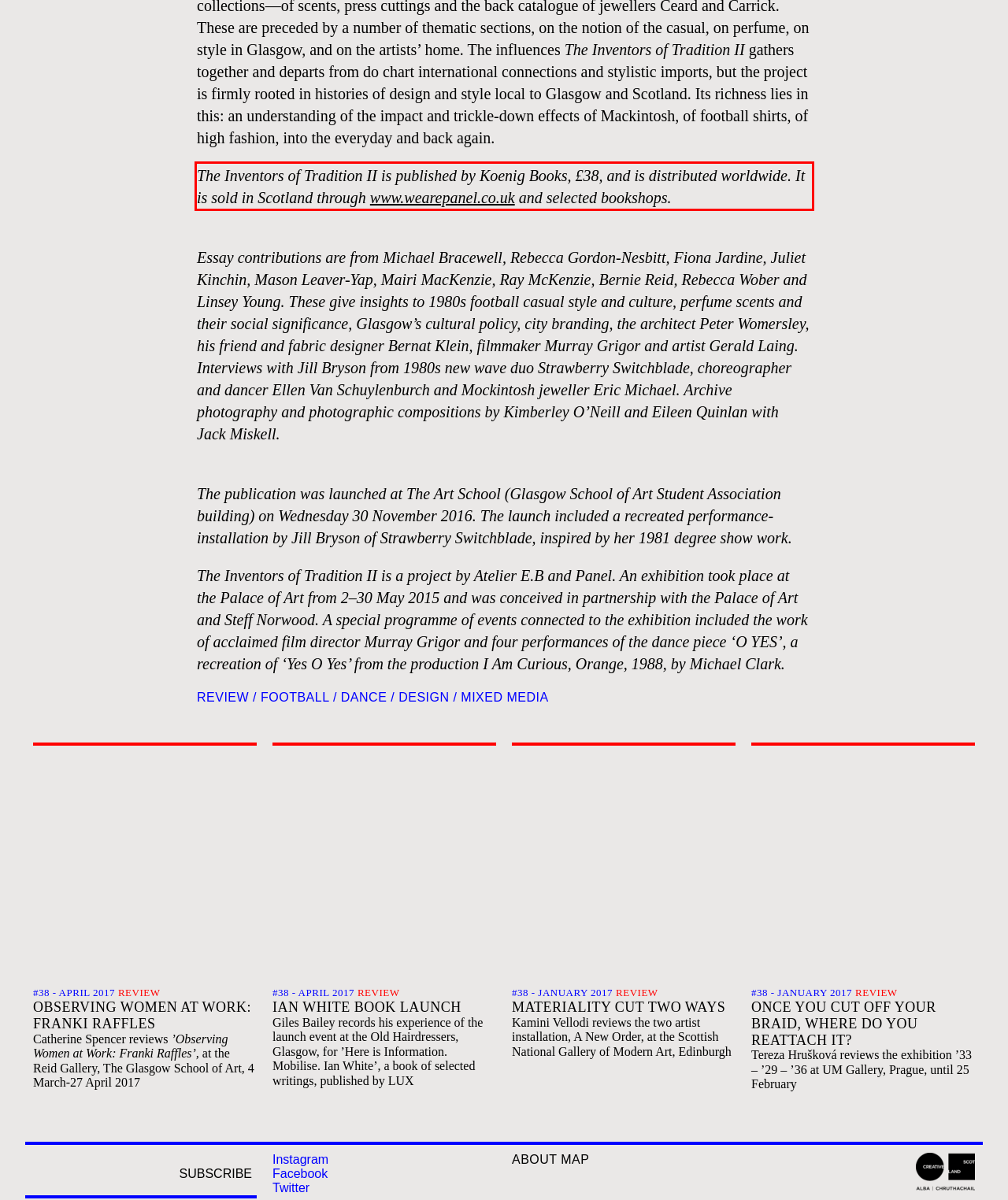Please identify the text within the red rectangular bounding box in the provided webpage screenshot.

The Inventors of Tradition II is published by Koenig Books, £38, and is distributed worldwide. It is sold in Scotland through www.wearepanel.co.uk and selected bookshops.